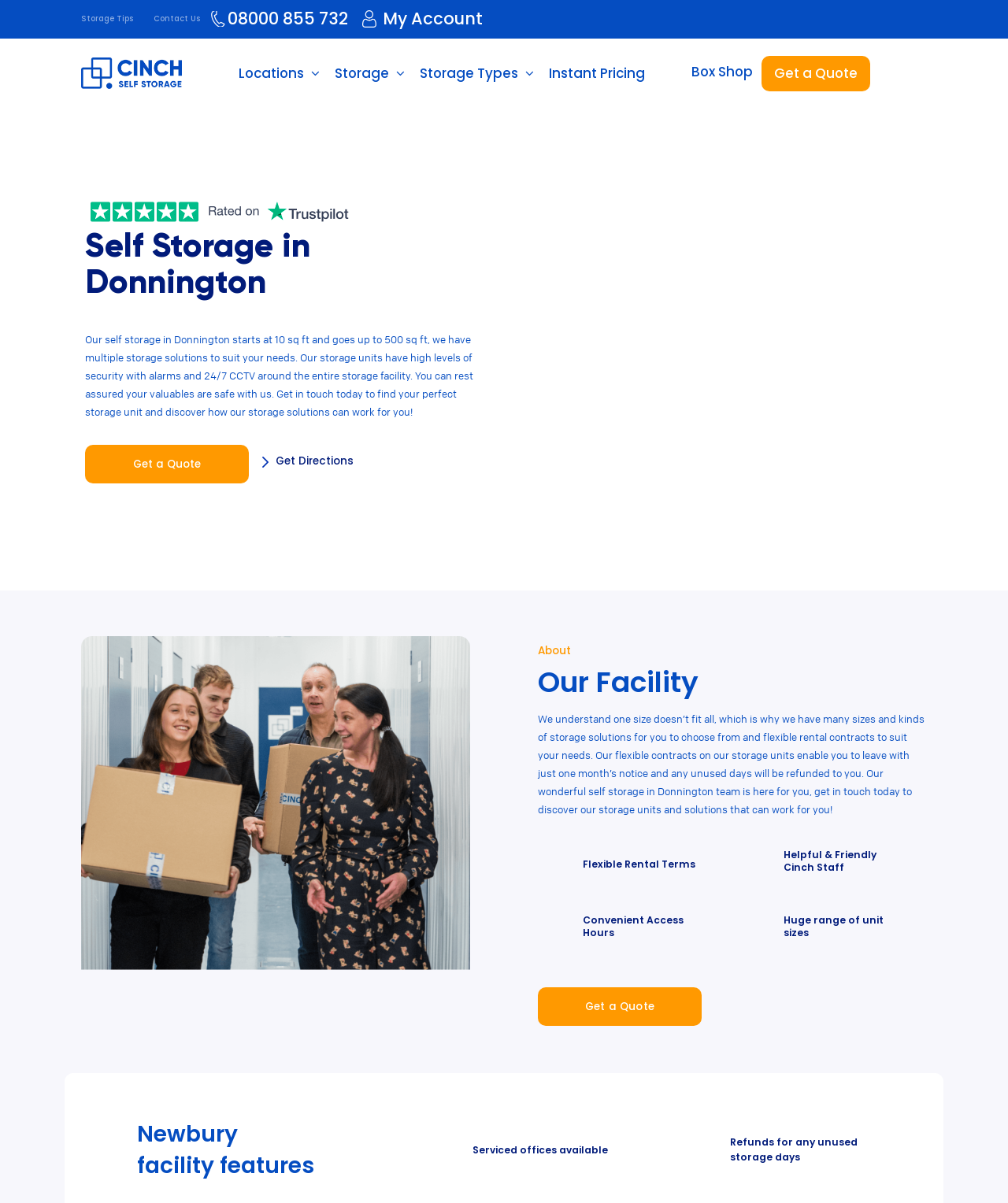Kindly determine the bounding box coordinates for the clickable area to achieve the given instruction: "Get directions".

[0.26, 0.378, 0.351, 0.39]